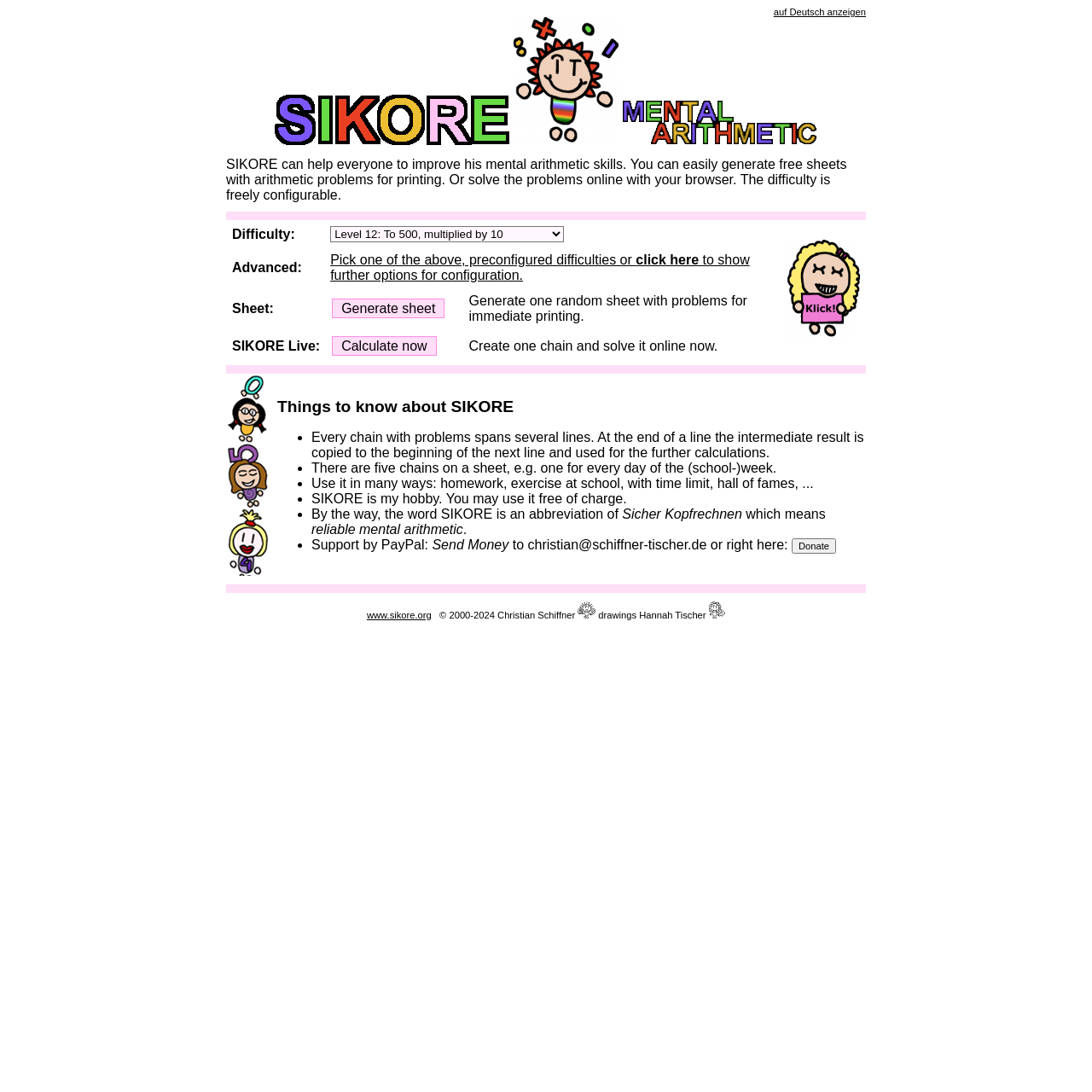Offer a meticulous description of the webpage's structure and content.

The webpage is about SIKORE, a free mental arithmetic trainer that provides worksheets for printing or online calculating. At the top, there is a link to switch the language to German and an image of the SIKORE logo. Below the logo, there is a brief introduction to SIKORE, explaining its purpose and features.

On the left side, there is a table with four rows, each containing a label and a corresponding input field or link. The first row is for selecting the difficulty level, with a combobox offering different options. The second row is for advanced configuration, with a link to show further options. The third row is for generating a sheet, with a link to create a random sheet with problems for immediate printing. The fourth row is for SIKORE Live, with a link to calculate and solve a chain of problems online.

On the right side, there is a heading "Things to know about SIKORE" followed by a list of five bullet points, each describing a feature or aspect of SIKORE. The list includes information about how the chains of problems work, the number of chains on a sheet, and the various ways to use SIKORE.

Below the list, there is a section with information about the creator of SIKORE, including a mention that it is a hobby project and that donations are accepted via PayPal. There is also a link to the website www.sikore.org and a copyright notice at the bottom of the page.